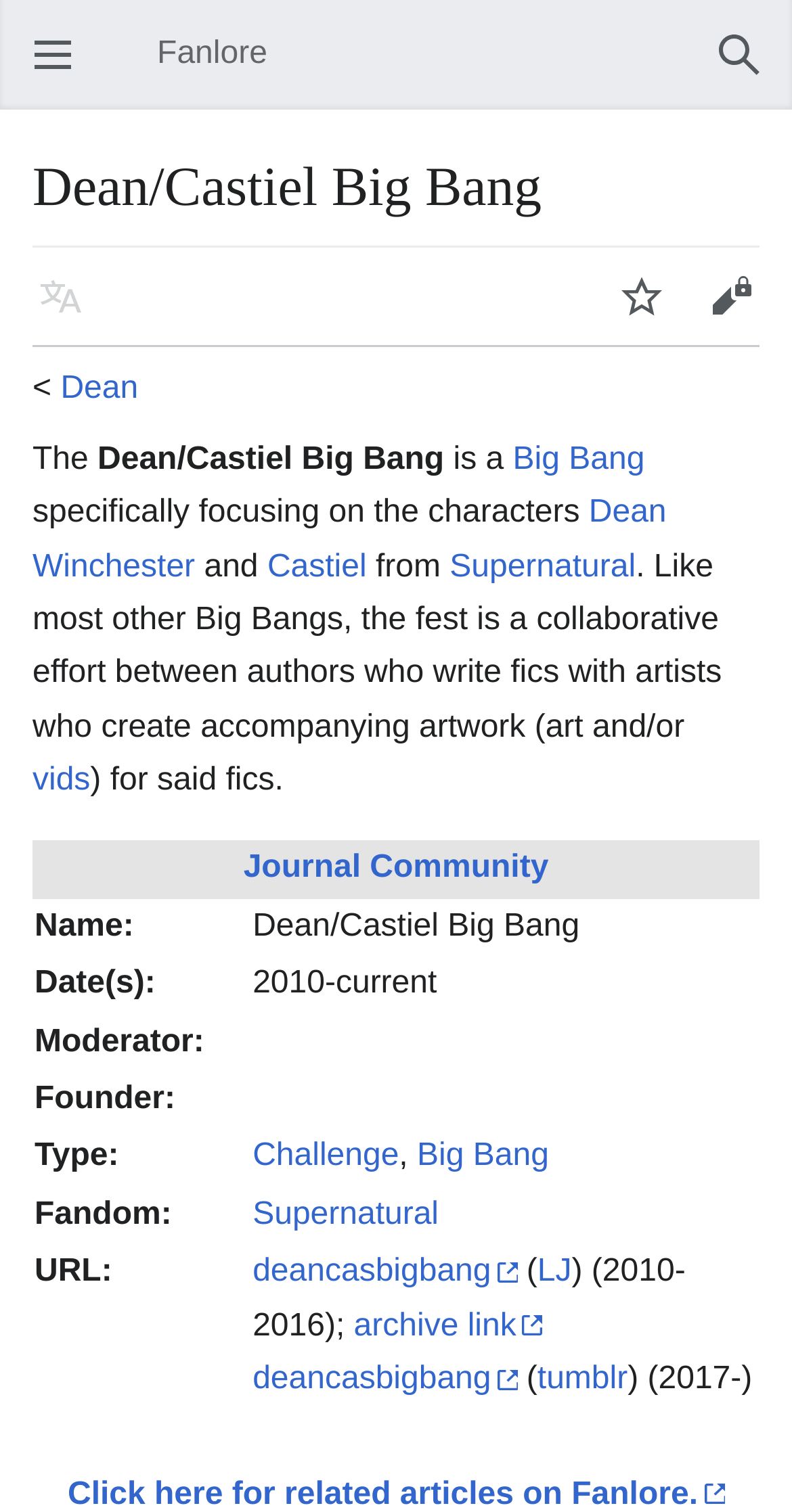Locate the UI element described as follows: "July 11. 2023 Juche 112". Return the bounding box coordinates as four float numbers between 0 and 1 in the order [left, top, right, bottom].

None